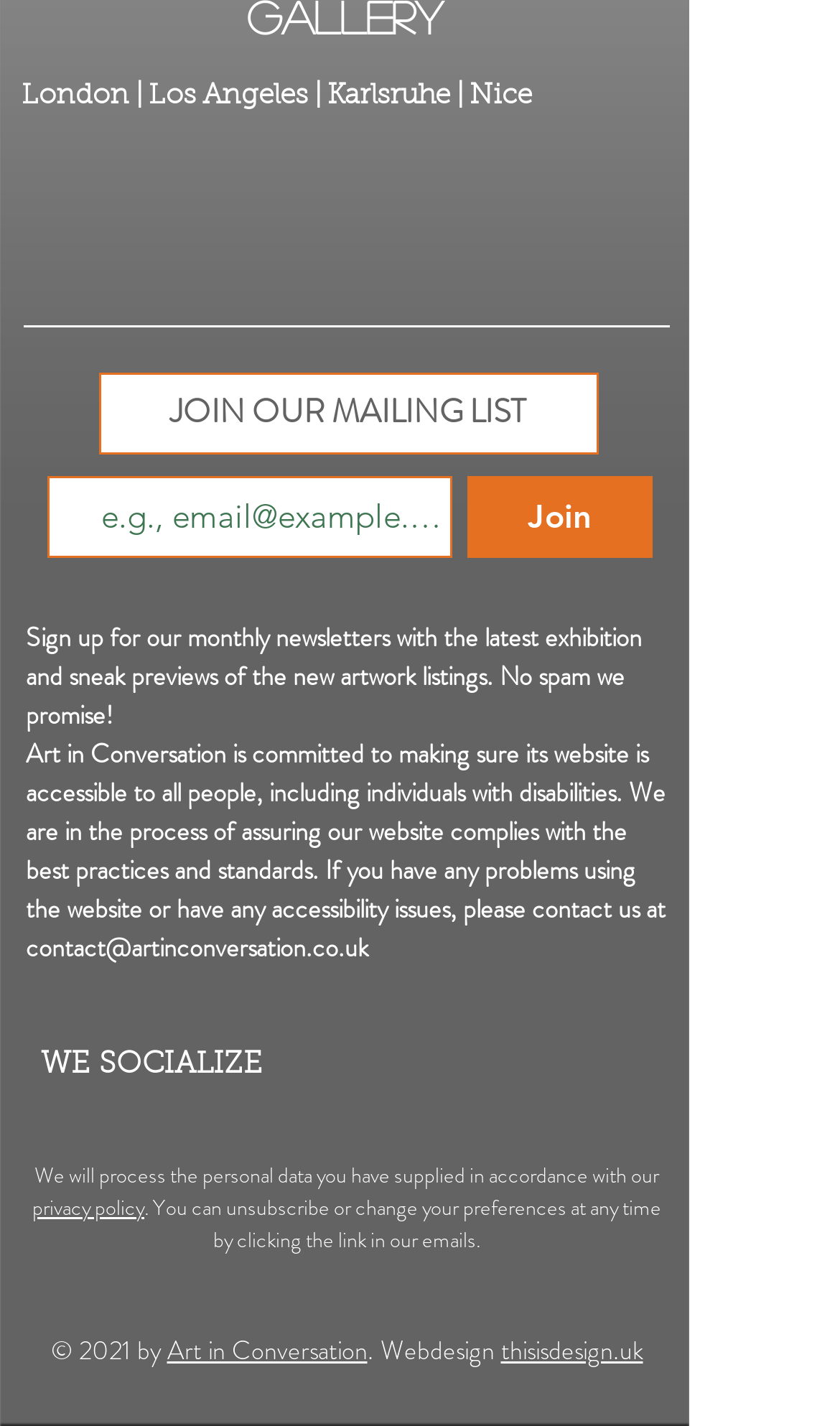Show the bounding box coordinates for the element that needs to be clicked to execute the following instruction: "Contact us". Provide the coordinates in the form of four float numbers between 0 and 1, i.e., [left, top, right, bottom].

[0.031, 0.651, 0.438, 0.678]